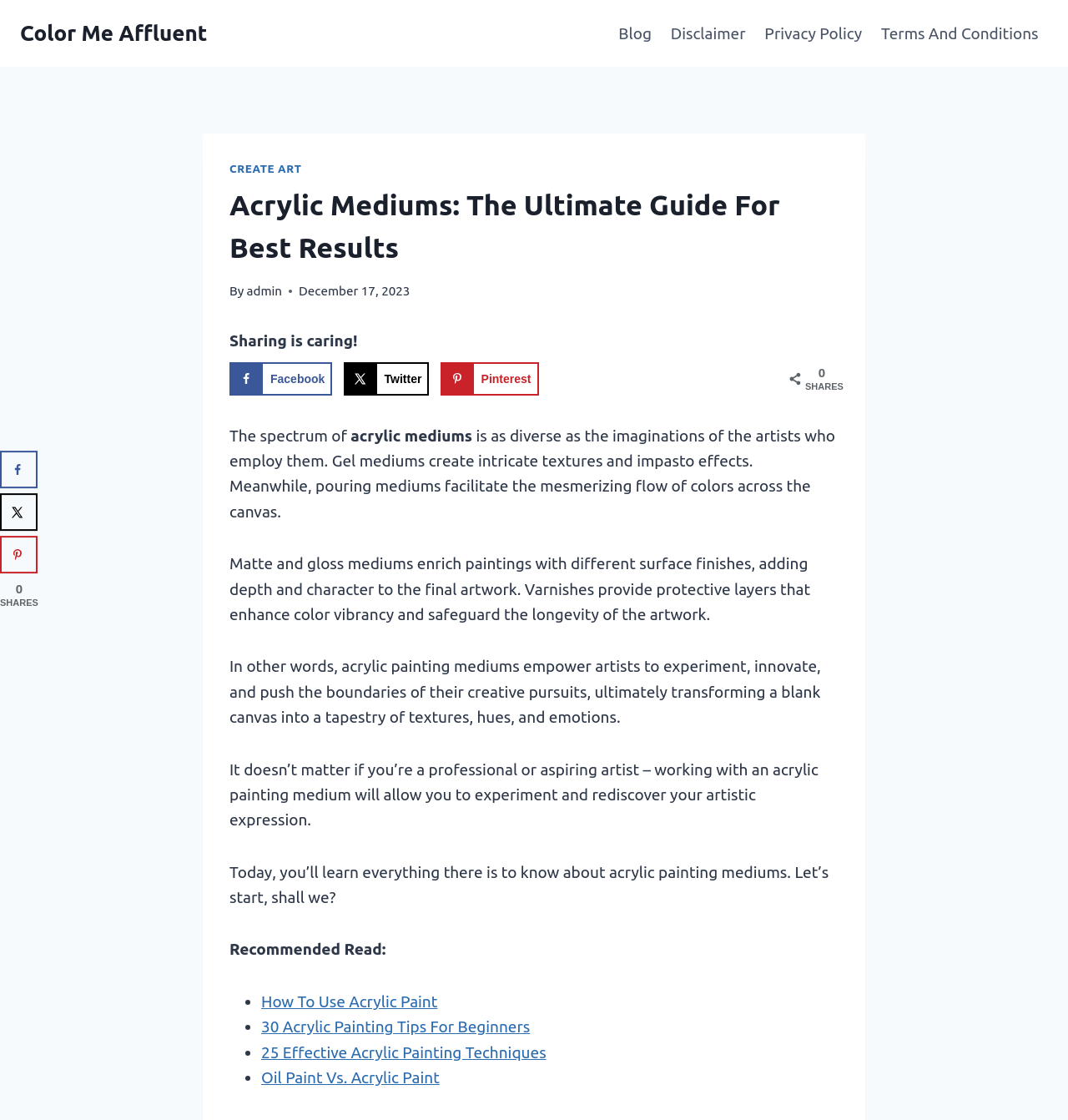Determine the bounding box coordinates for the HTML element described here: "Terms And Conditions".

[0.816, 0.01, 0.981, 0.05]